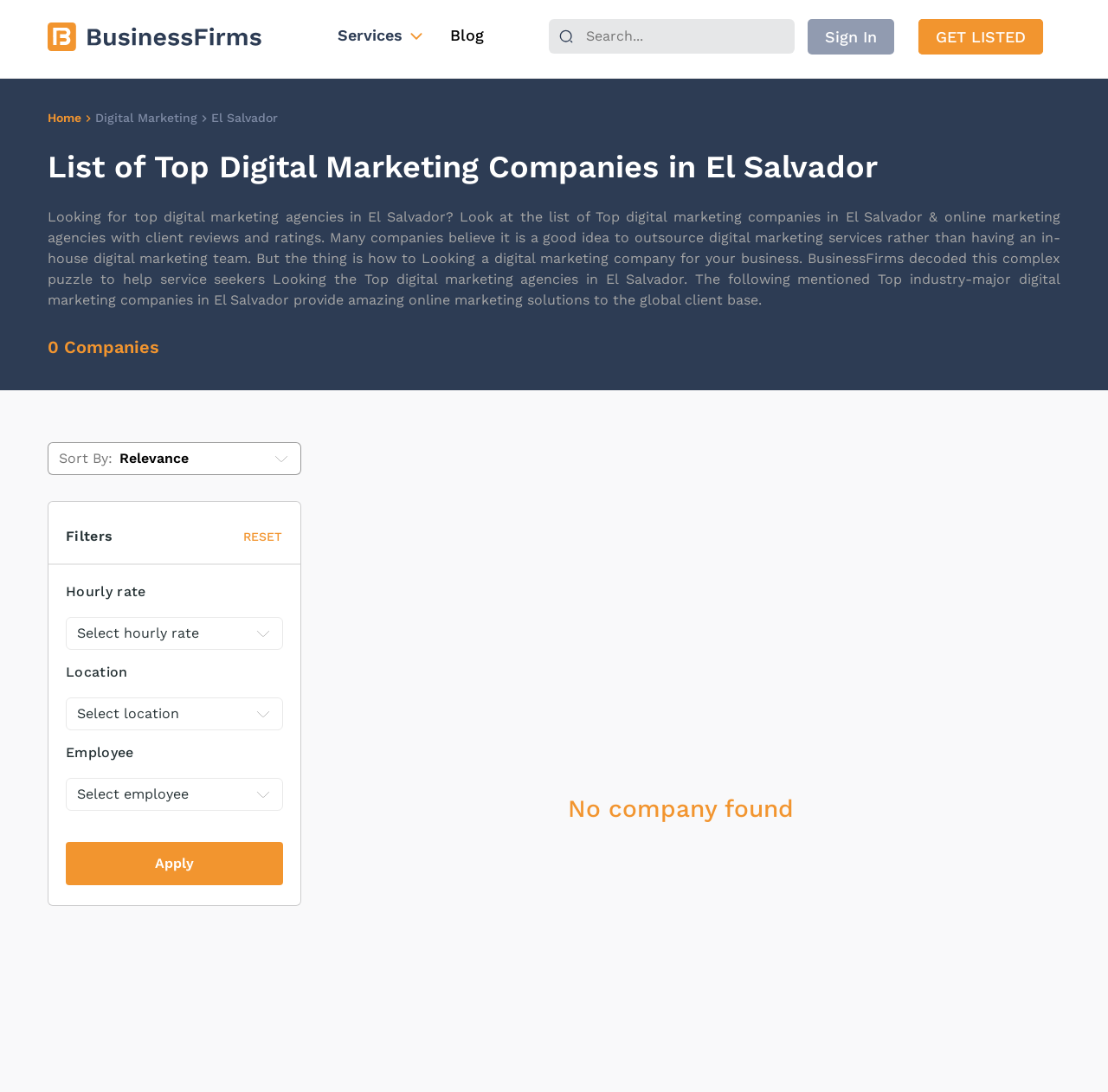Provide a short answer to the following question with just one word or phrase: What is the purpose of the website?

Find top digital marketing agencies